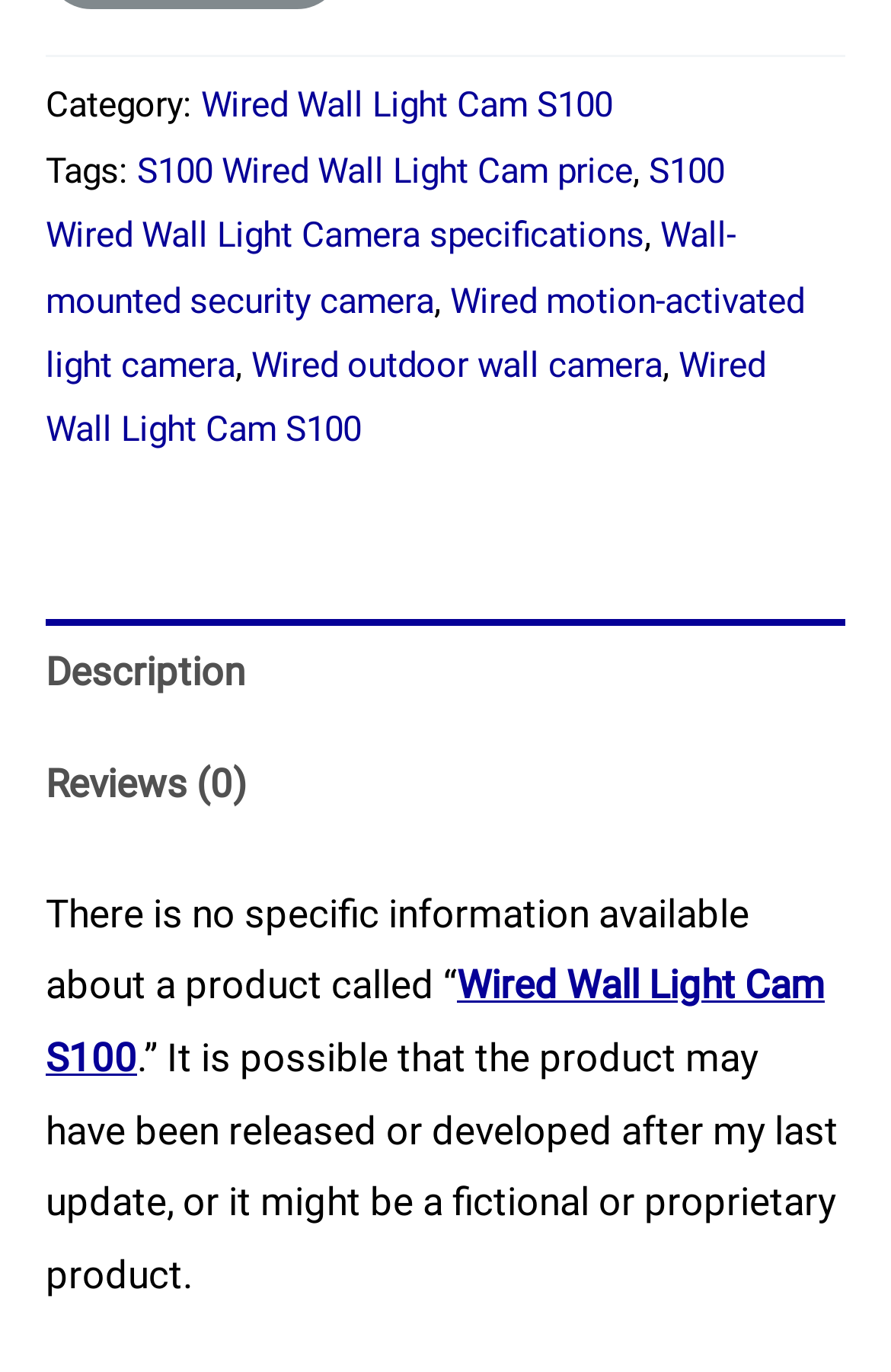What are the tags related to this product?
Please respond to the question with as much detail as possible.

The tags related to this product can be found in the link elements with the texts 'S100 Wired Wall Light Cam price' and 'S100 Wired Wall Light Camera specifications', which are listed under the 'Tags:' label.